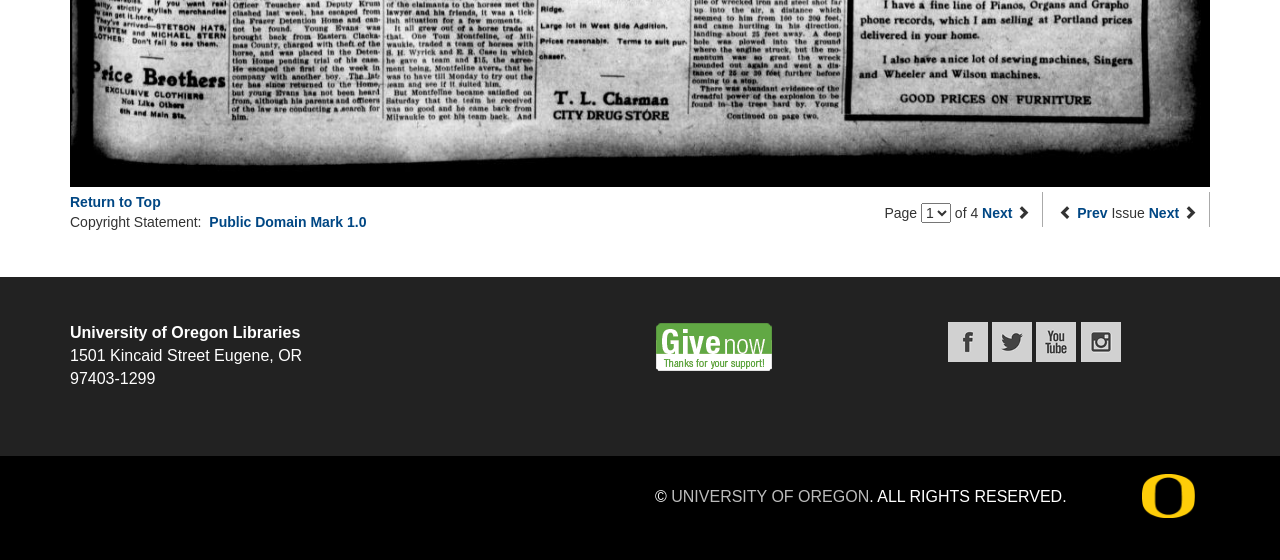Locate the bounding box coordinates of the item that should be clicked to fulfill the instruction: "Click on 'Return to Top'".

[0.055, 0.346, 0.126, 0.375]